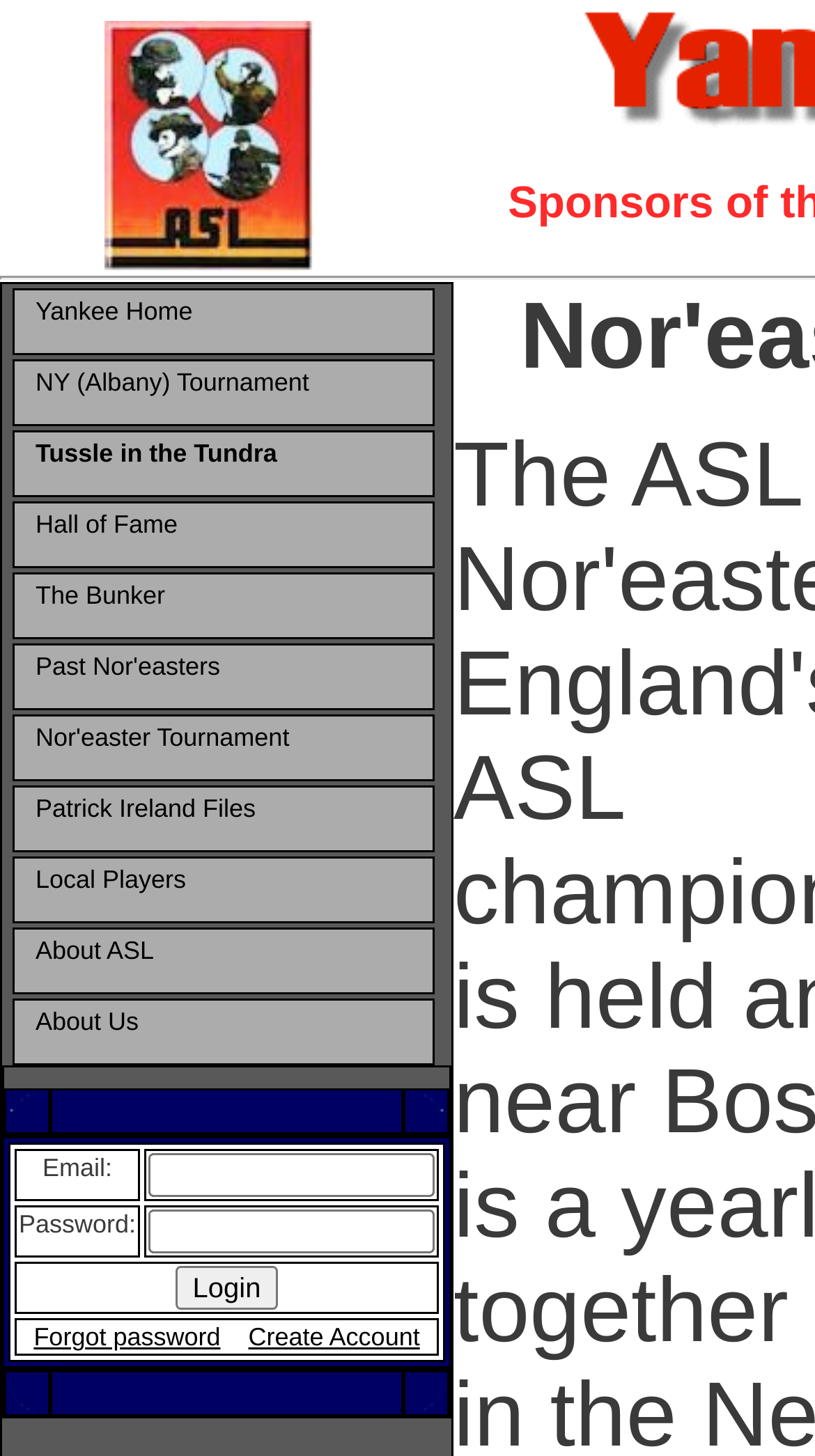Observe the image and answer the following question in detail: How many links are in the top section?

I counted the links in the top section of the webpage, starting from 'Yankee Home' to 'About Us', and found 9 links in total.